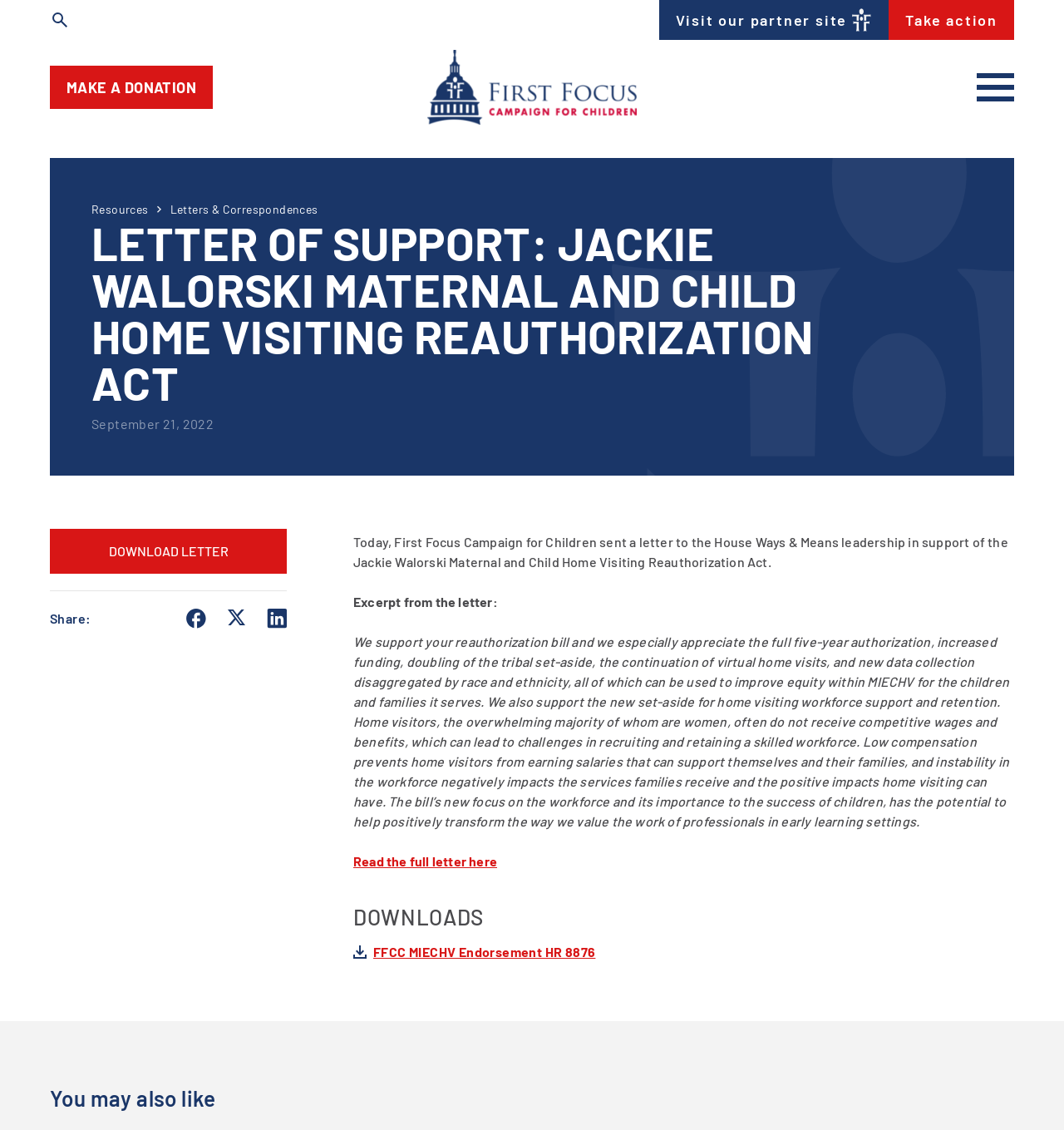What is the focus of the new set-aside in the bill?
Look at the image and respond with a one-word or short phrase answer.

Home visiting workforce support